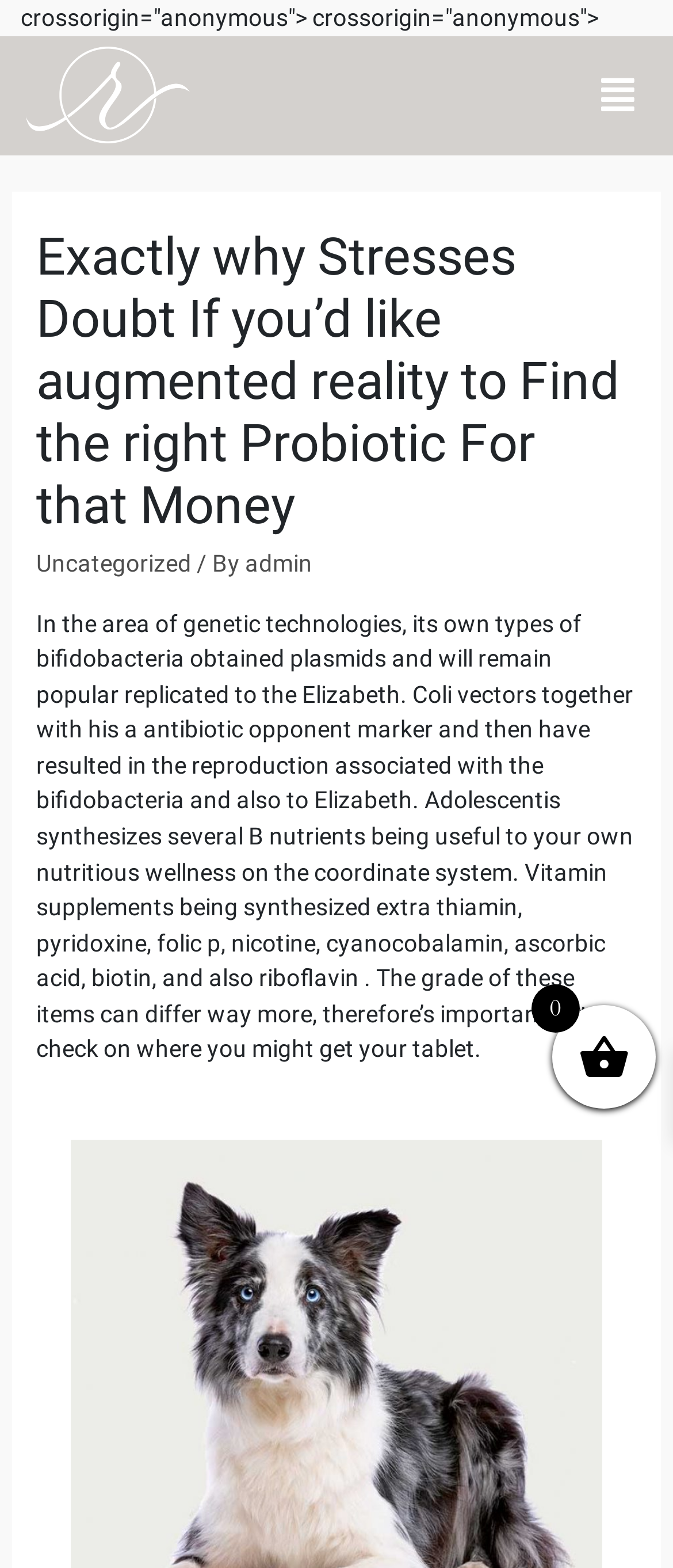What is the purpose of antibiotic opponent marker?
Look at the image and provide a detailed response to the question.

The text in the webpage explains that 'its own types of bifidobacteria obtained plasmids and will remain popular replicated to the Elizabeth. Coli vectors together with his a antibiotic opponent marker and then have resulted in the reproduction associated with the bifidobacteria'. This suggests that the antibiotic opponent marker is used for the reproduction of bifidobacteria.